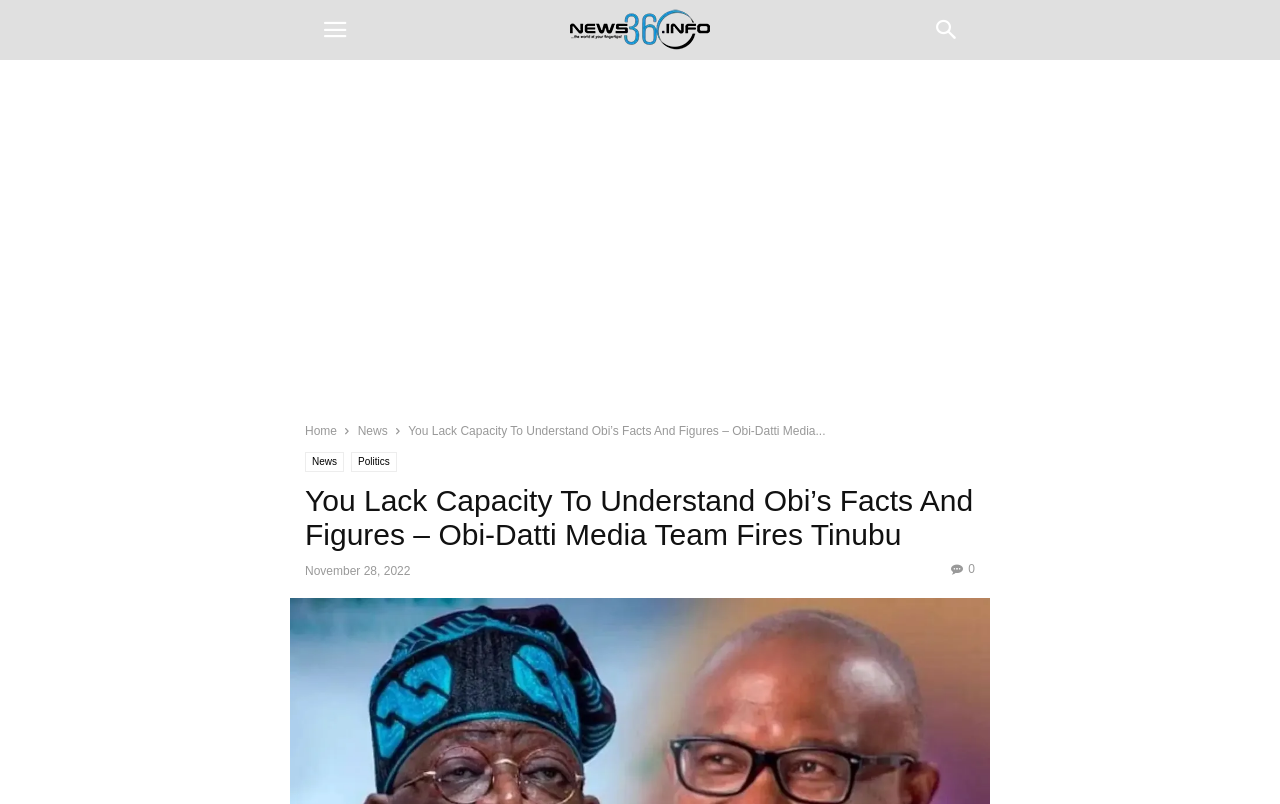Give a one-word or short-phrase answer to the following question: 
When was the news article published?

November 28, 2022